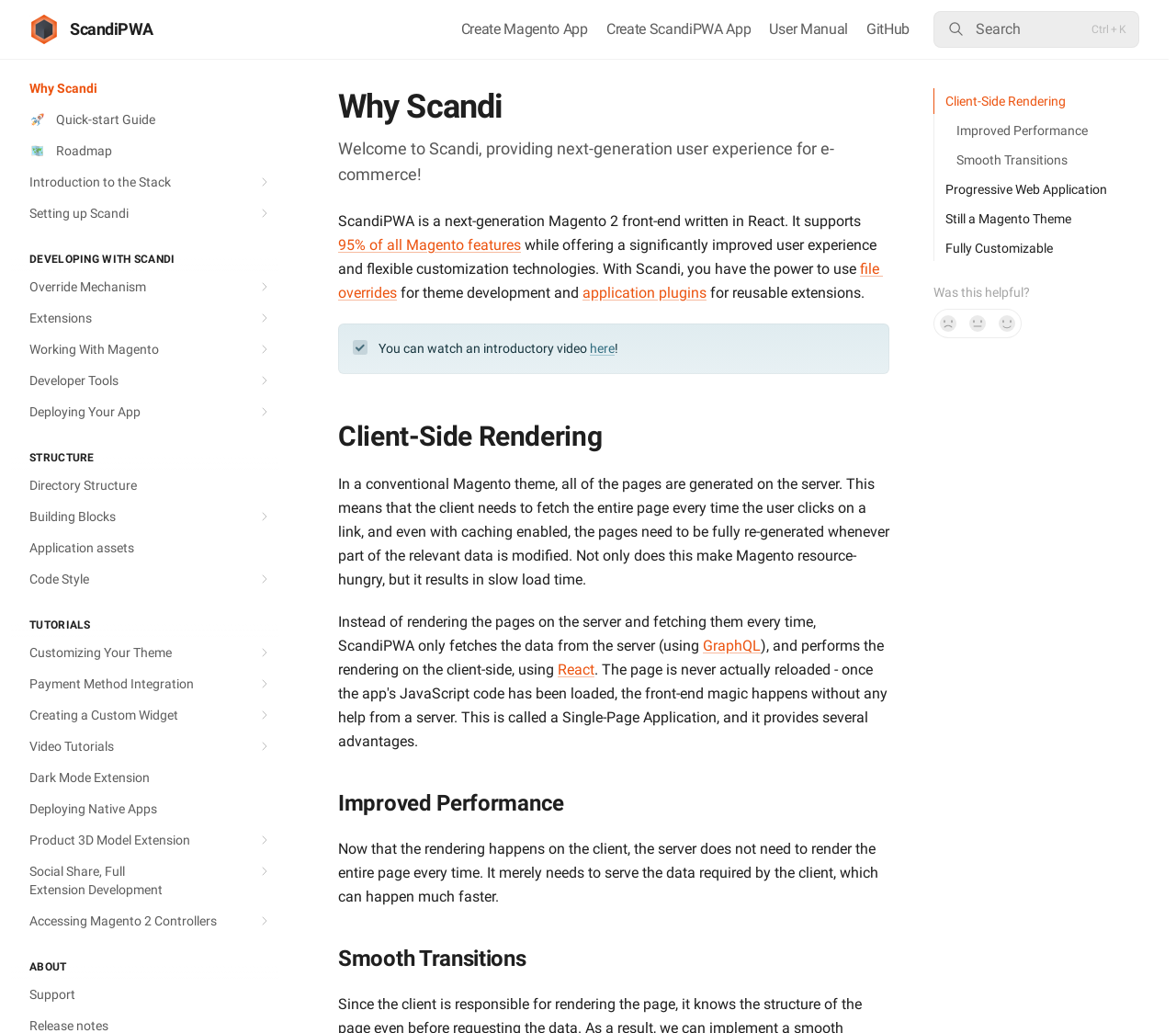What is the advantage of ScandiPWA over conventional Magento themes?
Give a comprehensive and detailed explanation for the question.

The webpage explains that conventional Magento themes generate pages on the server, resulting in slow load times, whereas ScandiPWA's client-side rendering approach leads to faster load times.